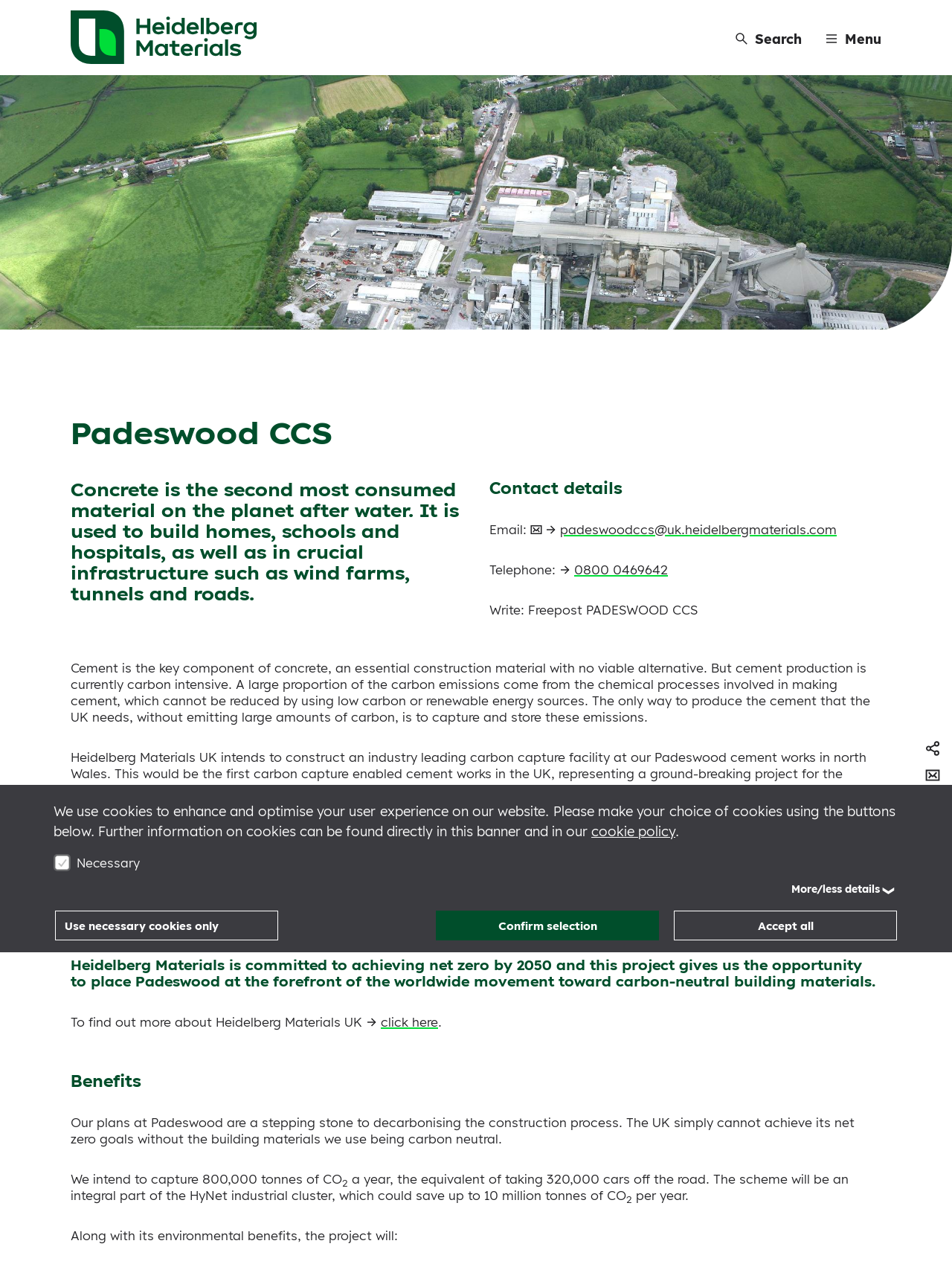What is the purpose of the carbon capture facility?
Using the visual information, answer the question in a single word or phrase.

To capture and store carbon dioxide